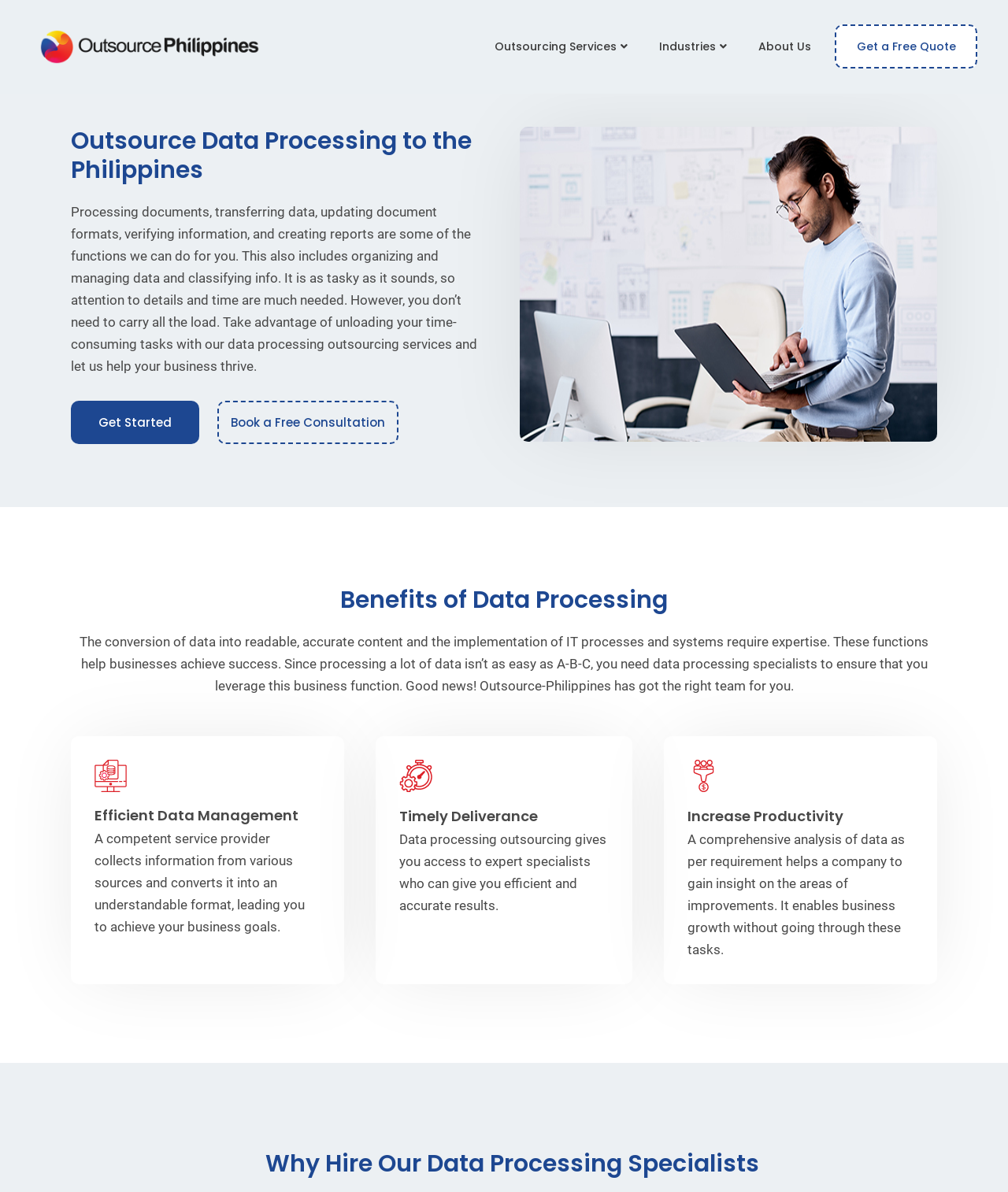Can you determine the main header of this webpage?

Outsource Data Processing to the Philippines